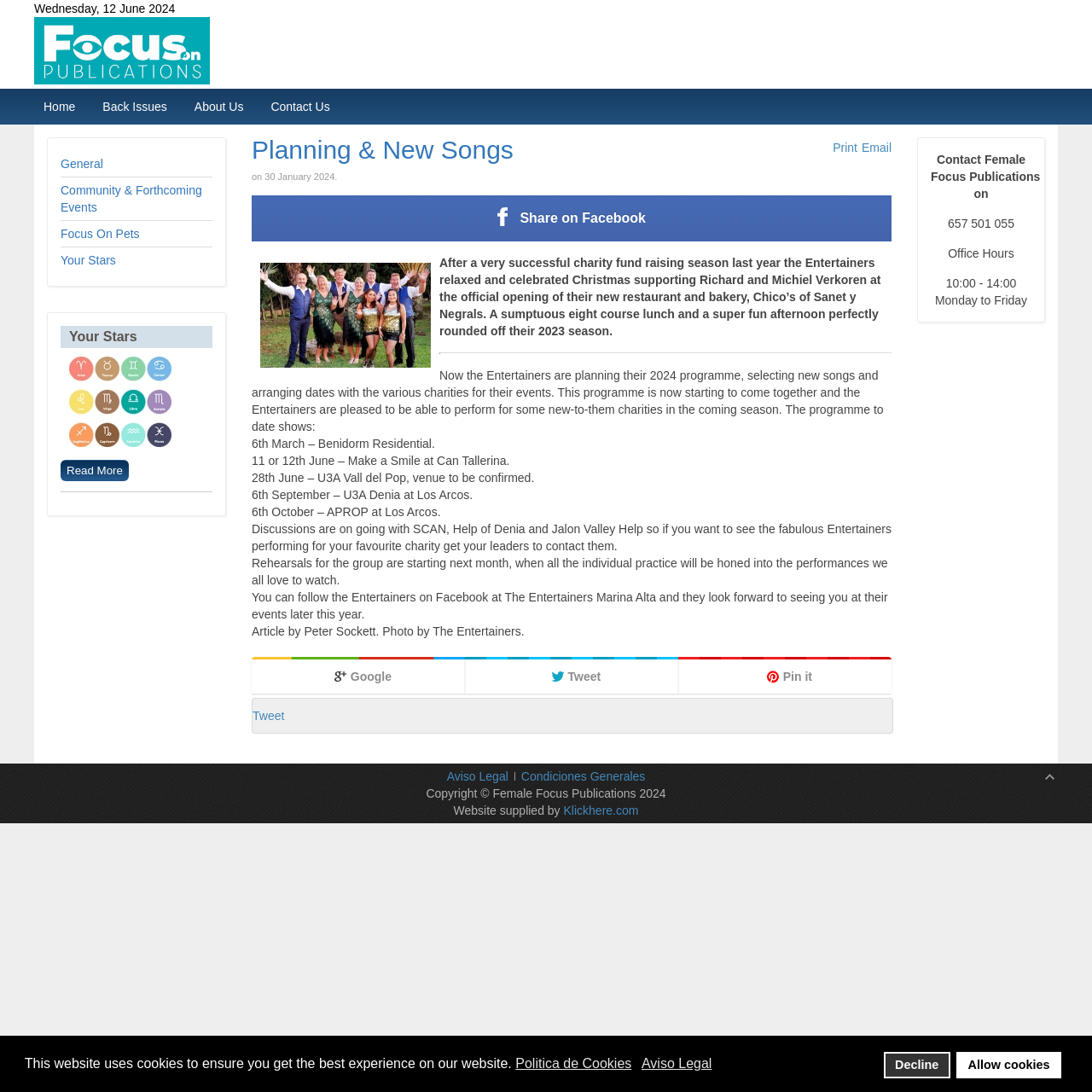Answer the question below using just one word or a short phrase: 
What is the contact number of Female Focus?

657 501 055